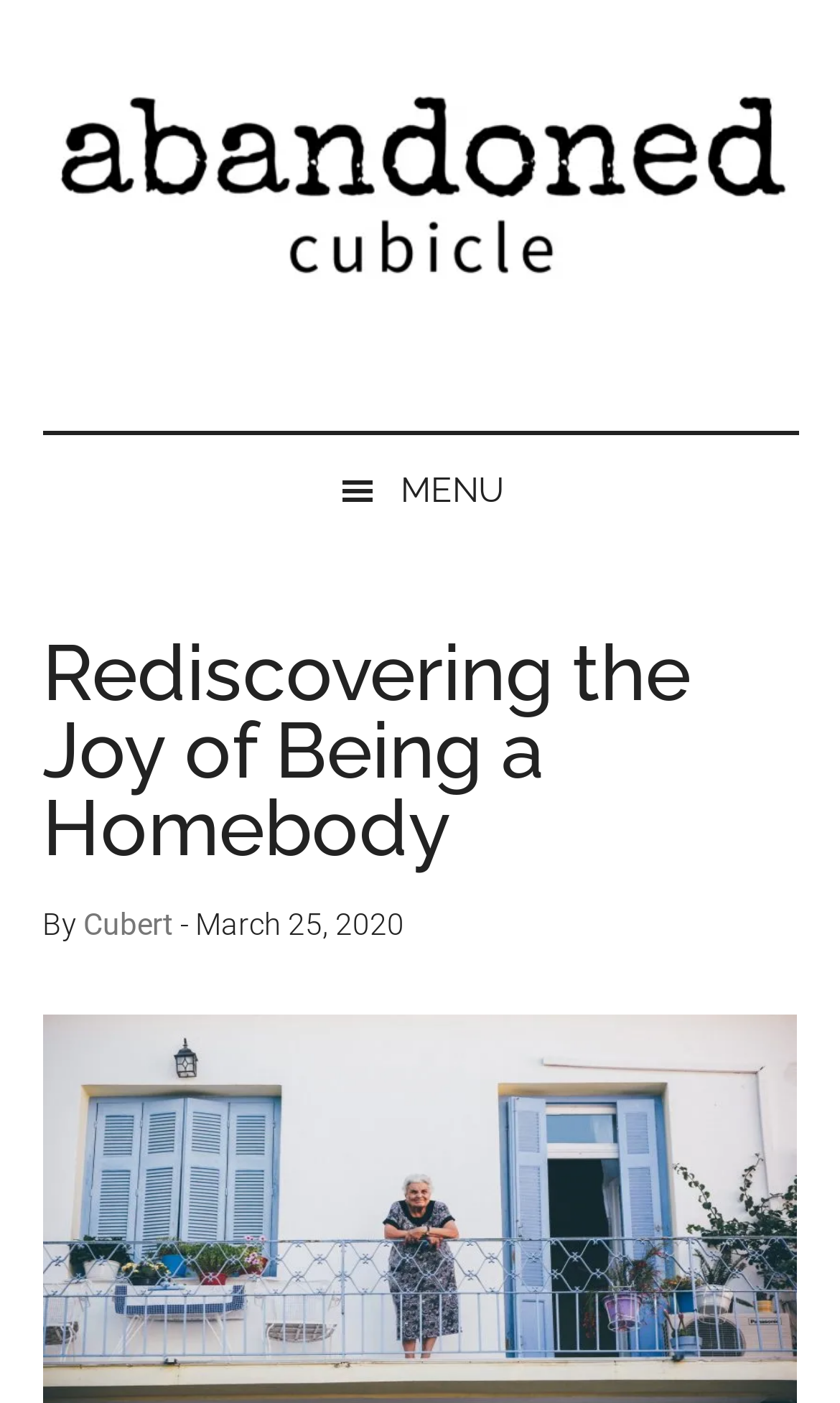Describe all visible elements and their arrangement on the webpage.

The webpage is titled "Abandoned Cubicle • Personal Finance With a Purpose" and has a prominent logo at the top center of the page. Below the logo, there is a menu button on the left side, which is not currently expanded. 

On the top left corner, there are three "skip to" links, allowing users to navigate to main content, secondary menu, or primary sidebar. 

The main content area features a header section with a heading that reads "Rediscovering the Joy of Being a Homebody". This heading is accompanied by a link to the article, the author's name "Cubert", and the publication date "March 25, 2020". The author's name and publication date are positioned below the heading, with the date being slightly indented.